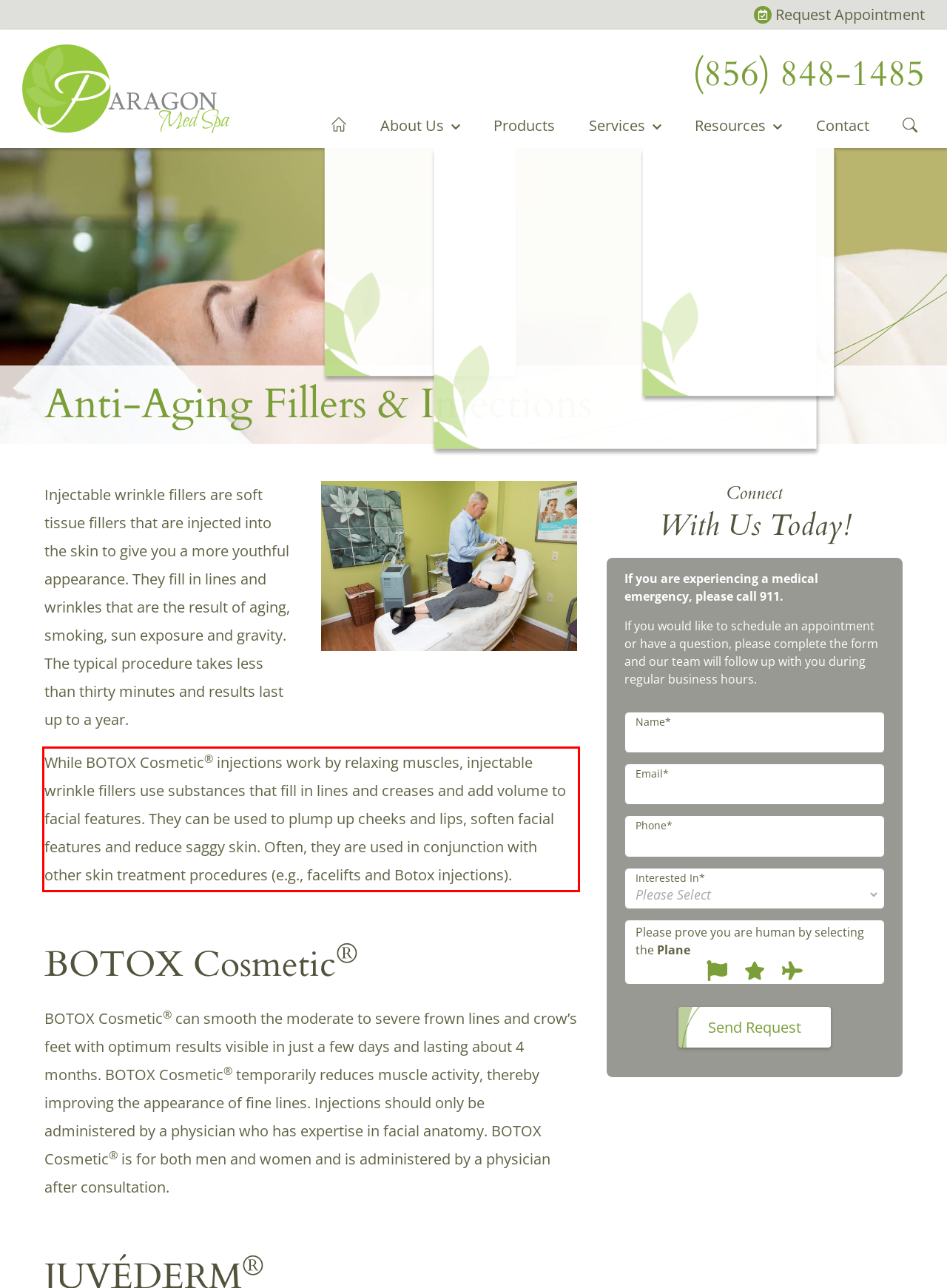You are given a screenshot showing a webpage with a red bounding box. Perform OCR to capture the text within the red bounding box.

While BOTOX Cosmetic® injections work by relaxing muscles, injectable wrinkle fillers use substances that fill in lines and creases and add volume to facial features. They can be used to plump up cheeks and lips, soften facial features and reduce saggy skin. Often, they are used in conjunction with other skin treatment procedures (e.g., facelifts and Botox injections).